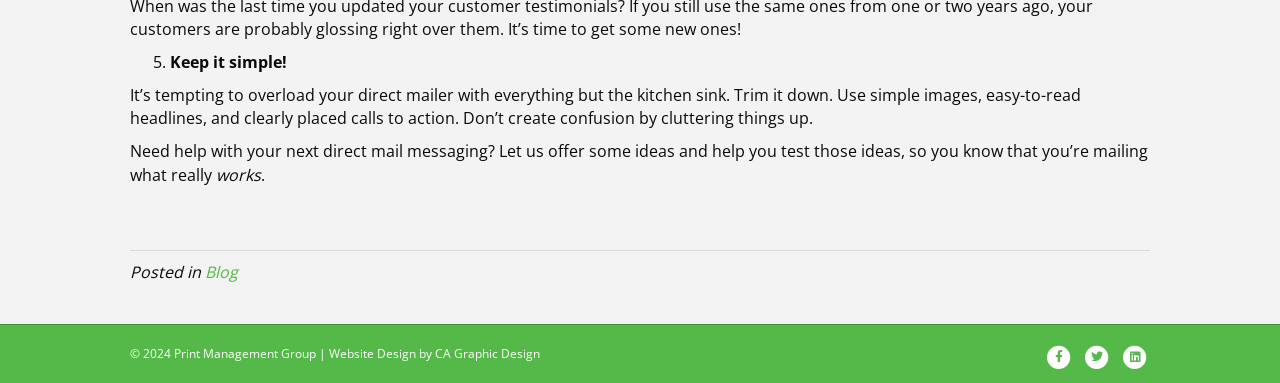Determine the bounding box for the UI element that matches this description: "Facebook".

[0.816, 0.901, 0.839, 0.964]